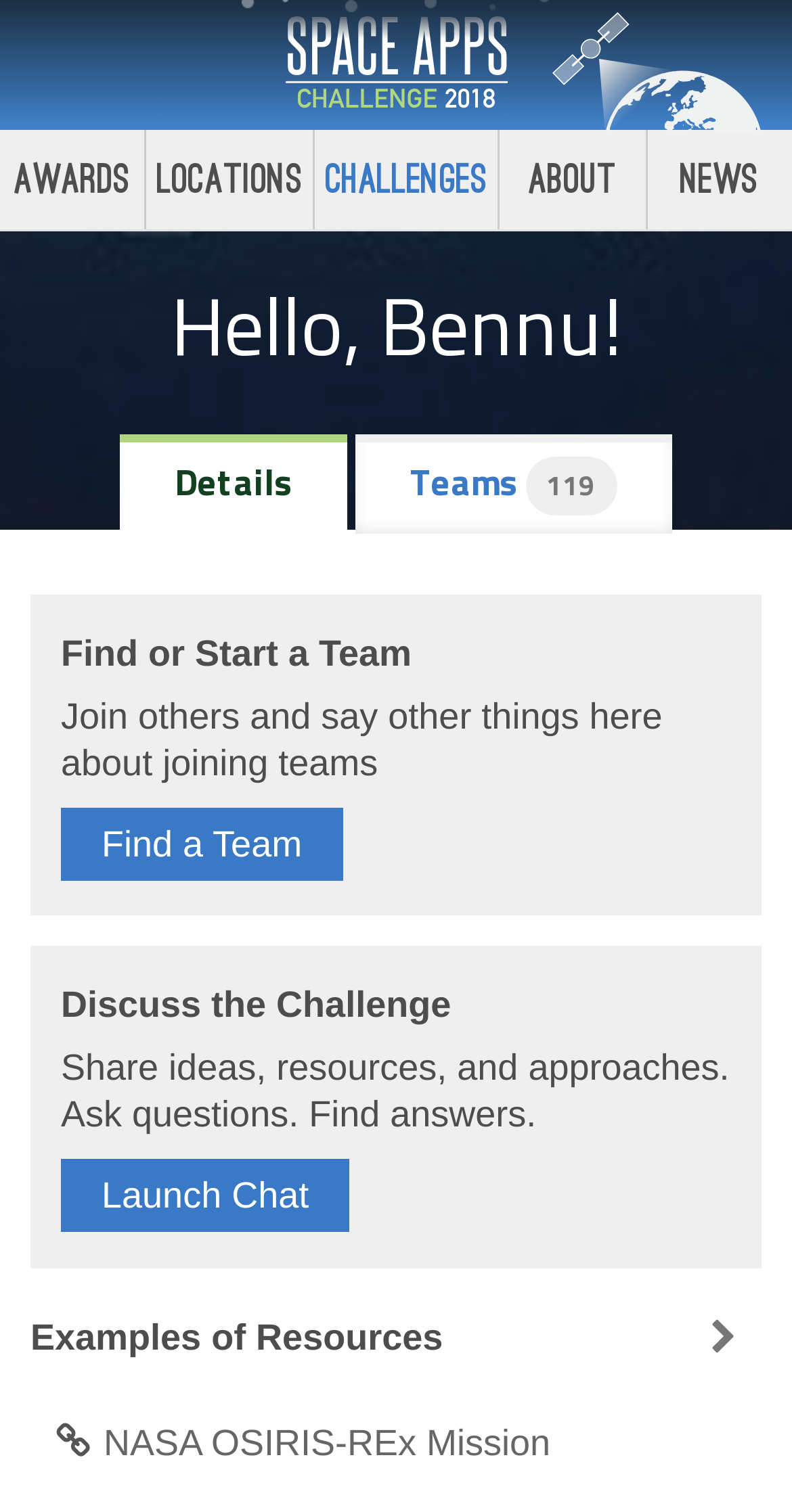Answer the following in one word or a short phrase: 
What is the topic of discussion in the chat?

The challenge